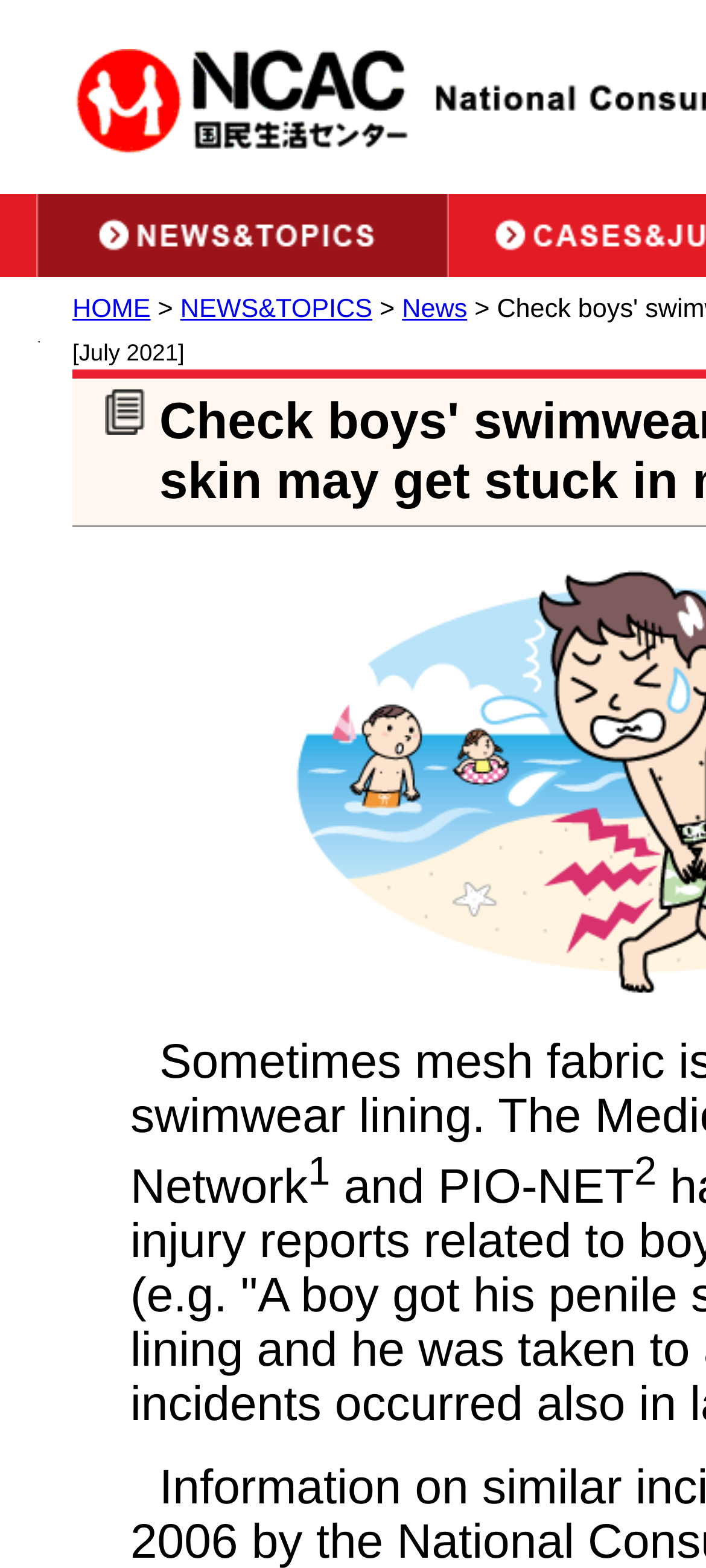How many links are there in the top navigation bar?
Provide a short answer using one word or a brief phrase based on the image.

3